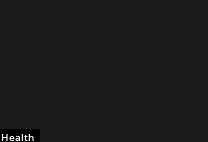Analyze the image and provide a detailed caption.

The image showcases a heading labeled "Health," set against a simple black background. This heading likely introduces a section focused on health-related topics, aligning with the content theme of the webpage. Positioned within the broader layout of the webpage, it serves as a navigational cue for readers interested in exploring articles or information pertaining to health issues, tips, or advancements. This emphasis on health suggests a commitment to providing valuable insights into wellness and personal care.